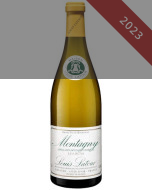Offer a detailed narrative of the scene shown in the image.

The image features a bottle of Louis Latour Montagny, vintage 2023. The bottle displays a classic design with a green and gold label, characteristic of high-quality white wines from the Burgundy region. The vintage year is prominently highlighted in the upper right corner, indicating its current release. This wine is known for its fresh and fruity profile, often showcasing notes of citrus and stone fruits, complemented by a crisp acidity. Ideal for pairing with seafood, poultry, or creamy dishes, Louis Latour Montagny is a testament to the winemaking tradition and excellence of the Louis Latour winery.